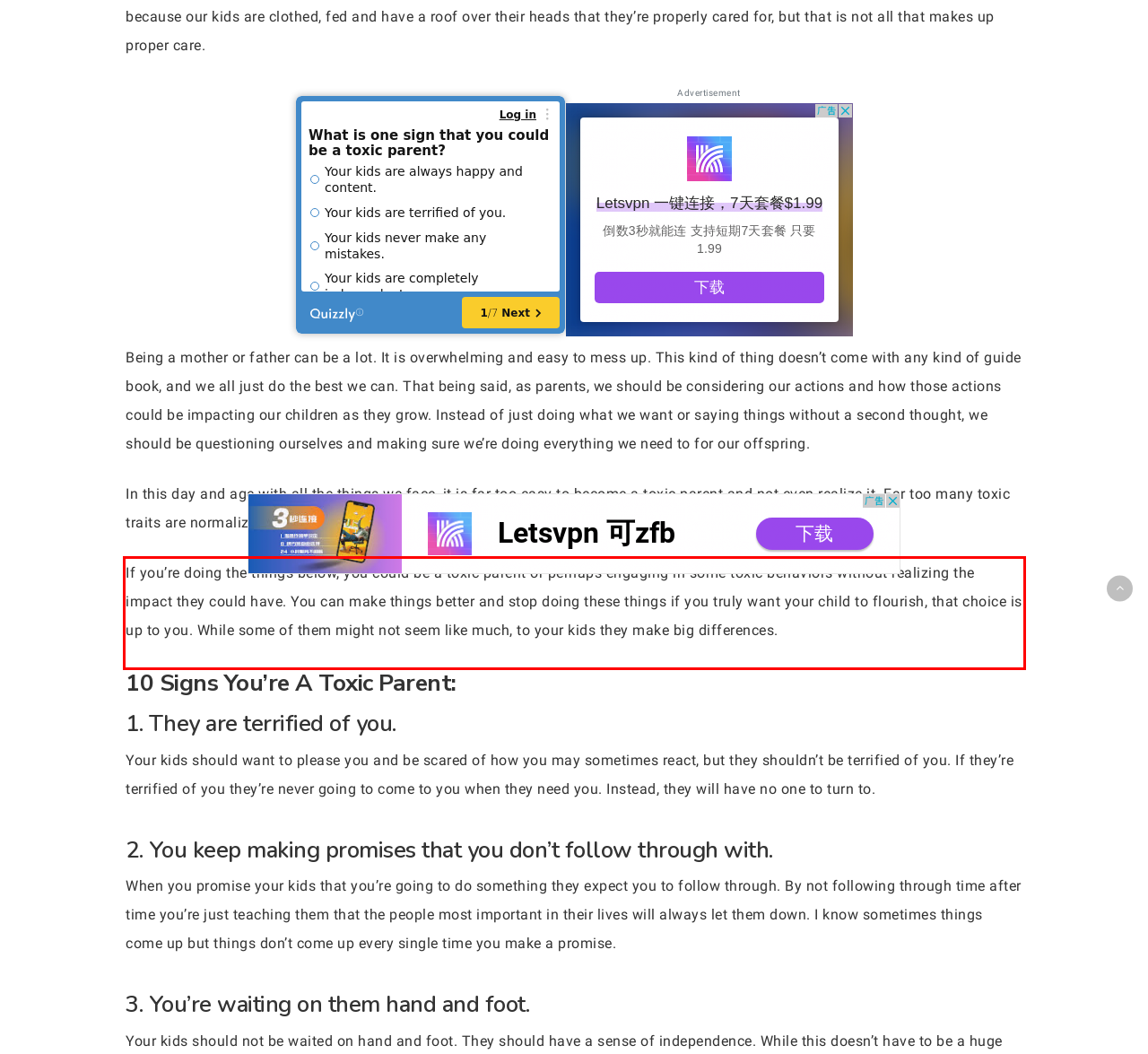Given the screenshot of a webpage, identify the red rectangle bounding box and recognize the text content inside it, generating the extracted text.

If you’re doing the things below, you could be a toxic parent or perhaps engaging in some toxic behaviors without realizing the impact they could have. You can make things better and stop doing these things if you truly want your child to flourish, that choice is up to you. While some of them might not seem like much, to your kids they make big differences.